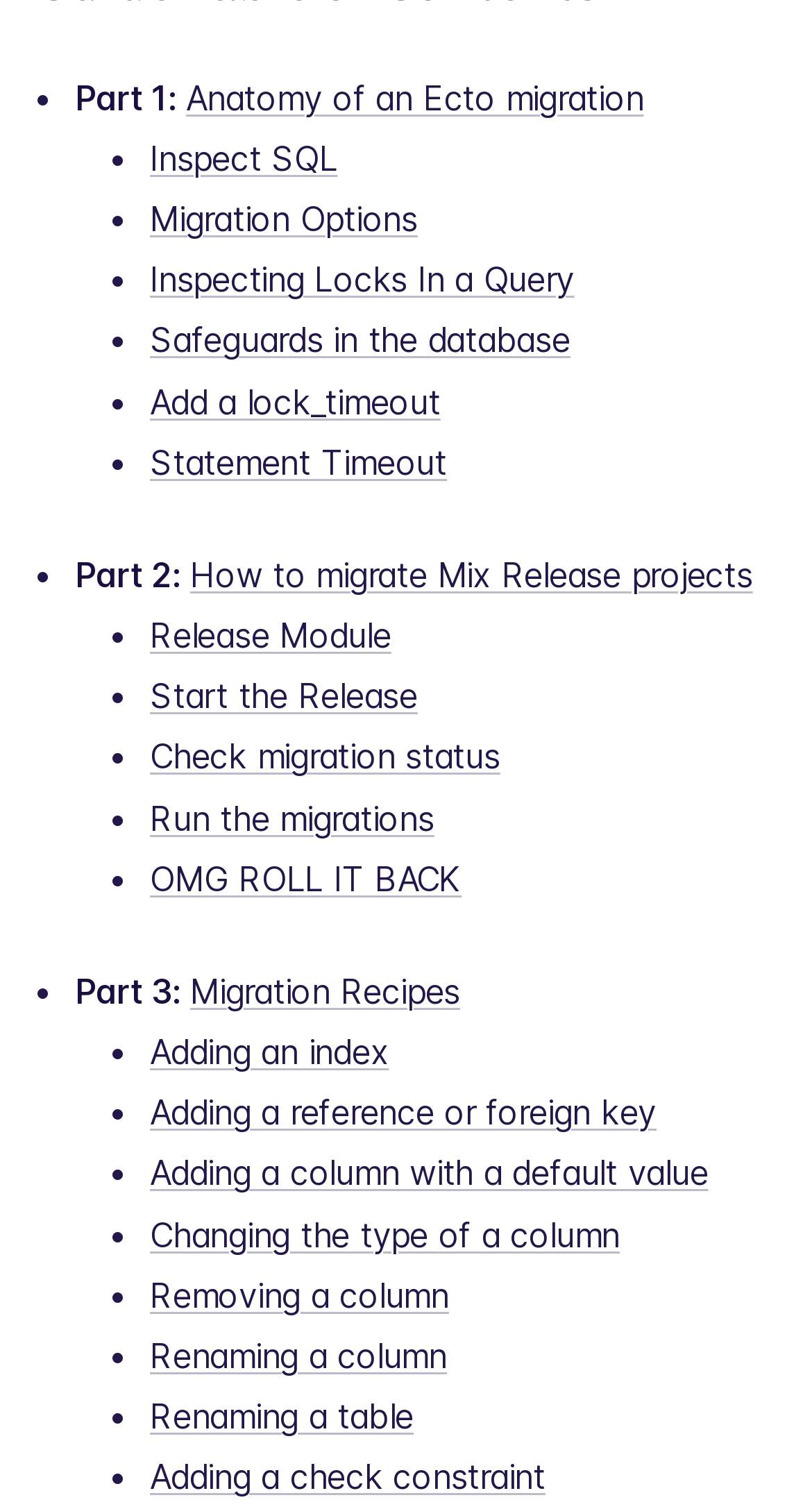Identify the bounding box coordinates of the part that should be clicked to carry out this instruction: "Click on 'Anatomy of an Ecto migration'".

[0.229, 0.051, 0.793, 0.078]